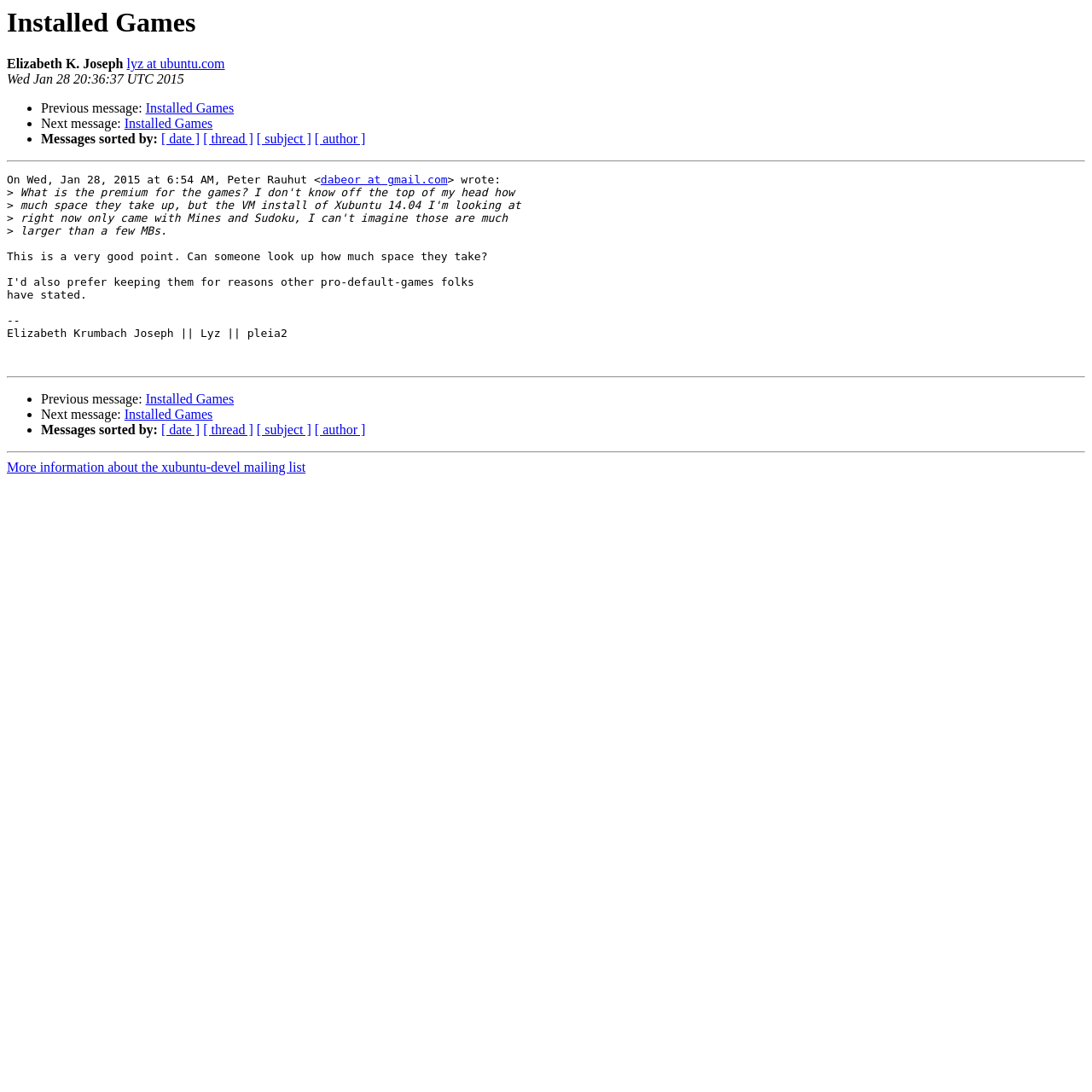Identify the bounding box for the described UI element: "[ author ]".

[0.288, 0.121, 0.335, 0.134]